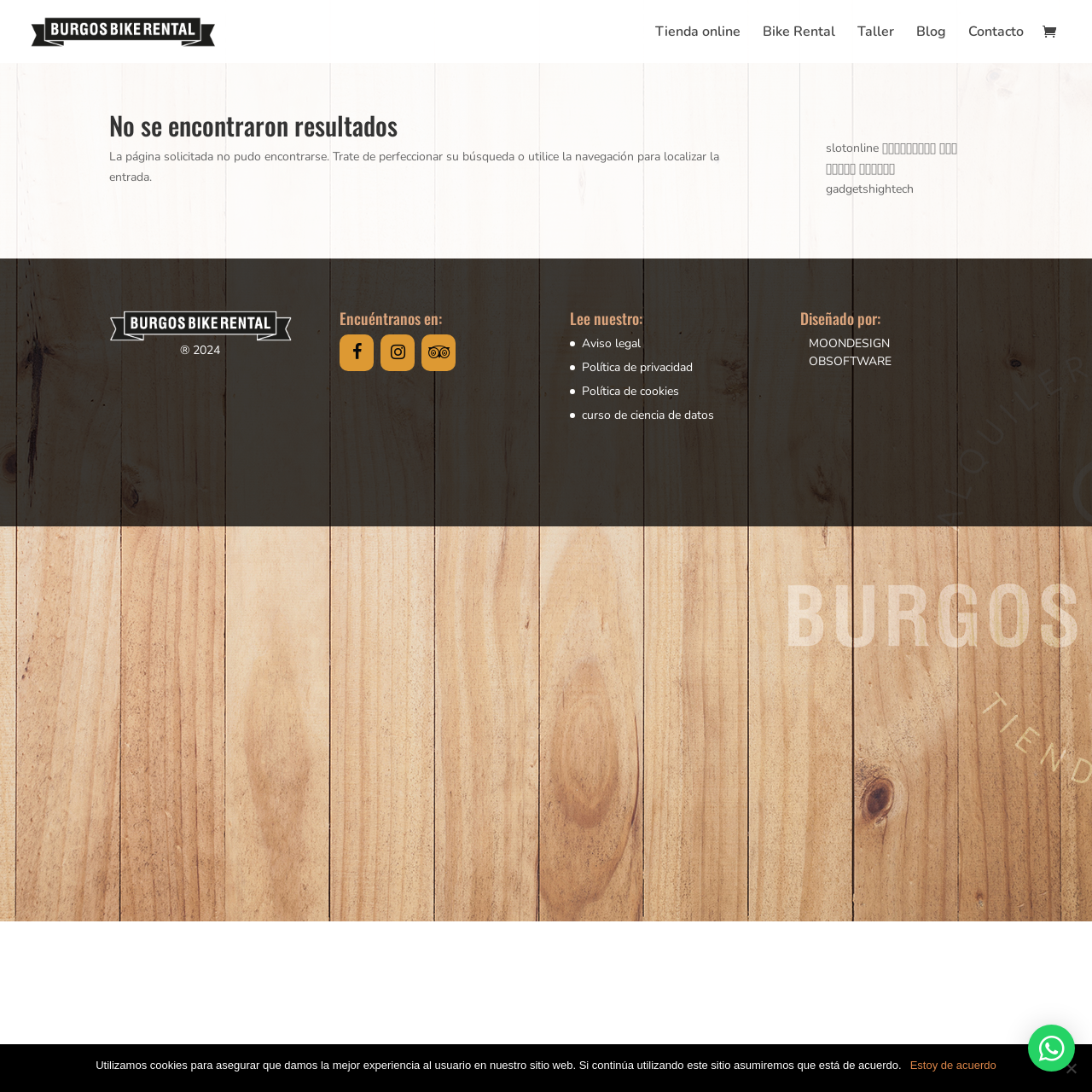What is the text of the heading above the search result message?
Respond to the question with a well-detailed and thorough answer.

I looked at the article section of the webpage and found a heading with the text 'No se encontraron resultados', which is above the search result message.